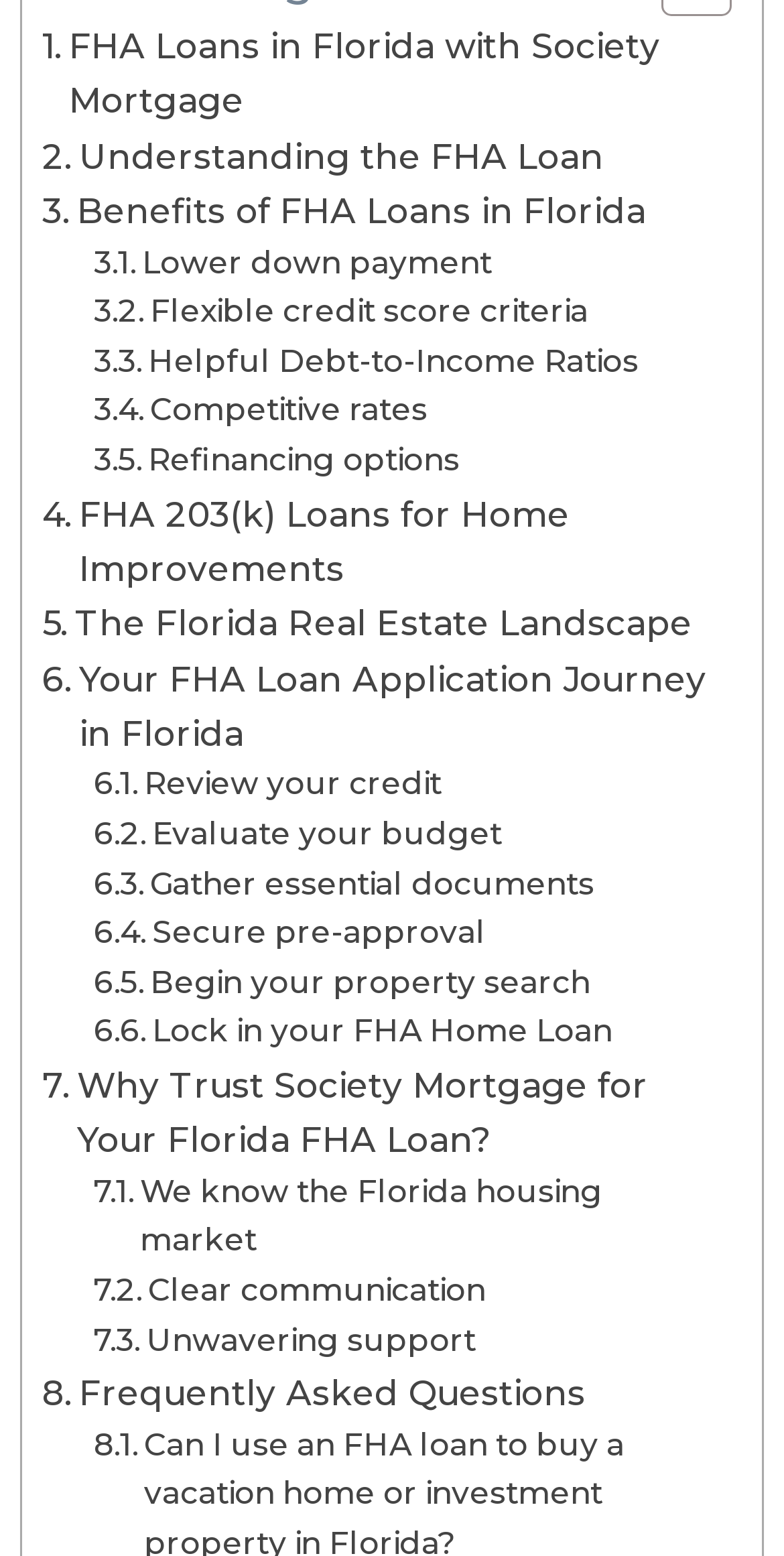How many steps are involved in the FHA loan application journey?
Carefully analyze the image and provide a detailed answer to the question.

The webpage lists the FHA loan application journey in Florida, which involves 6 steps: 'Review your credit', 'Evaluate your budget', 'Gather essential documents', 'Secure pre-approval', 'Begin your property search', and 'Lock in your FHA Home Loan'.